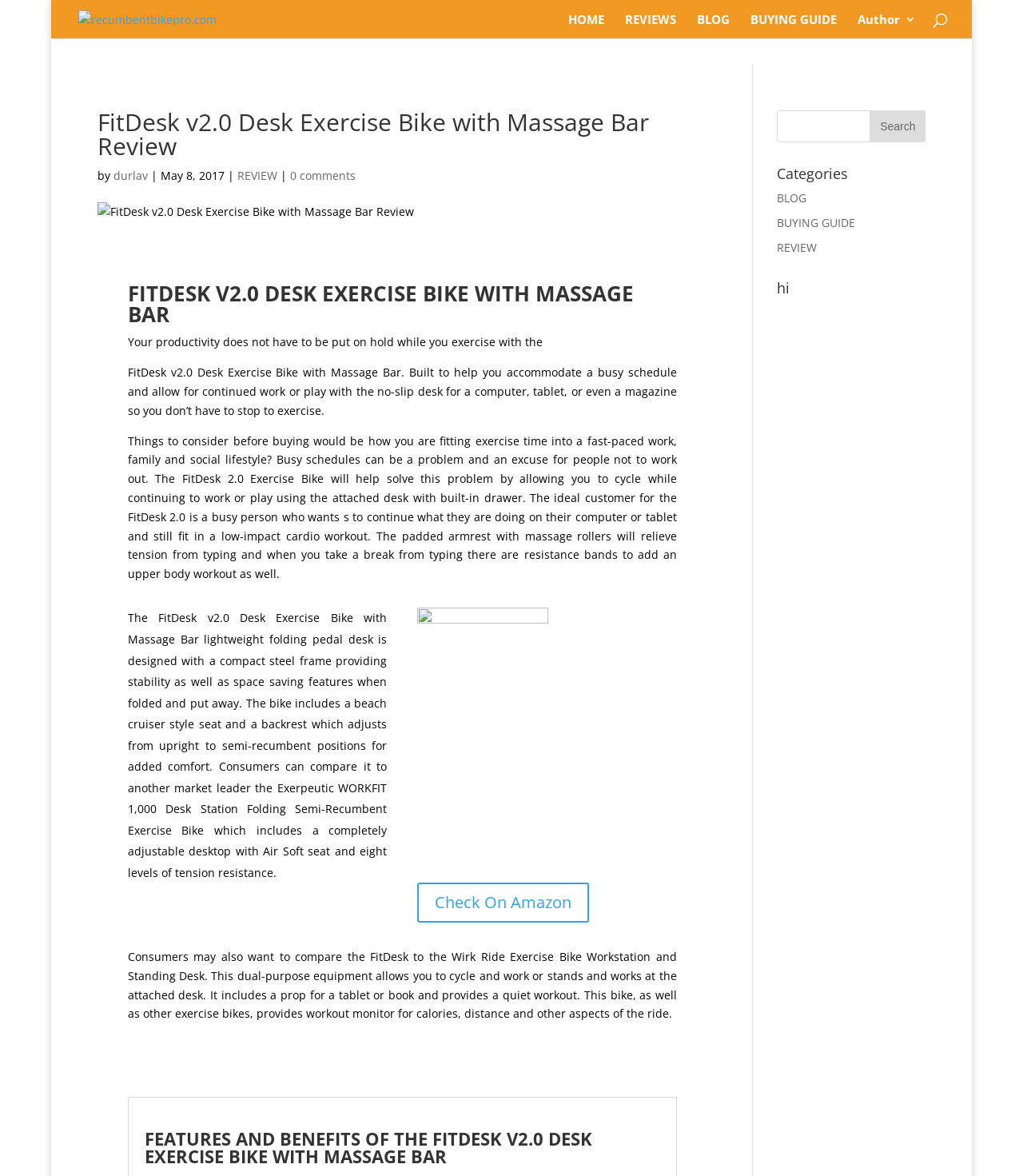Locate the bounding box coordinates of the item that should be clicked to fulfill the instruction: "visit blog".

[0.681, 0.012, 0.713, 0.033]